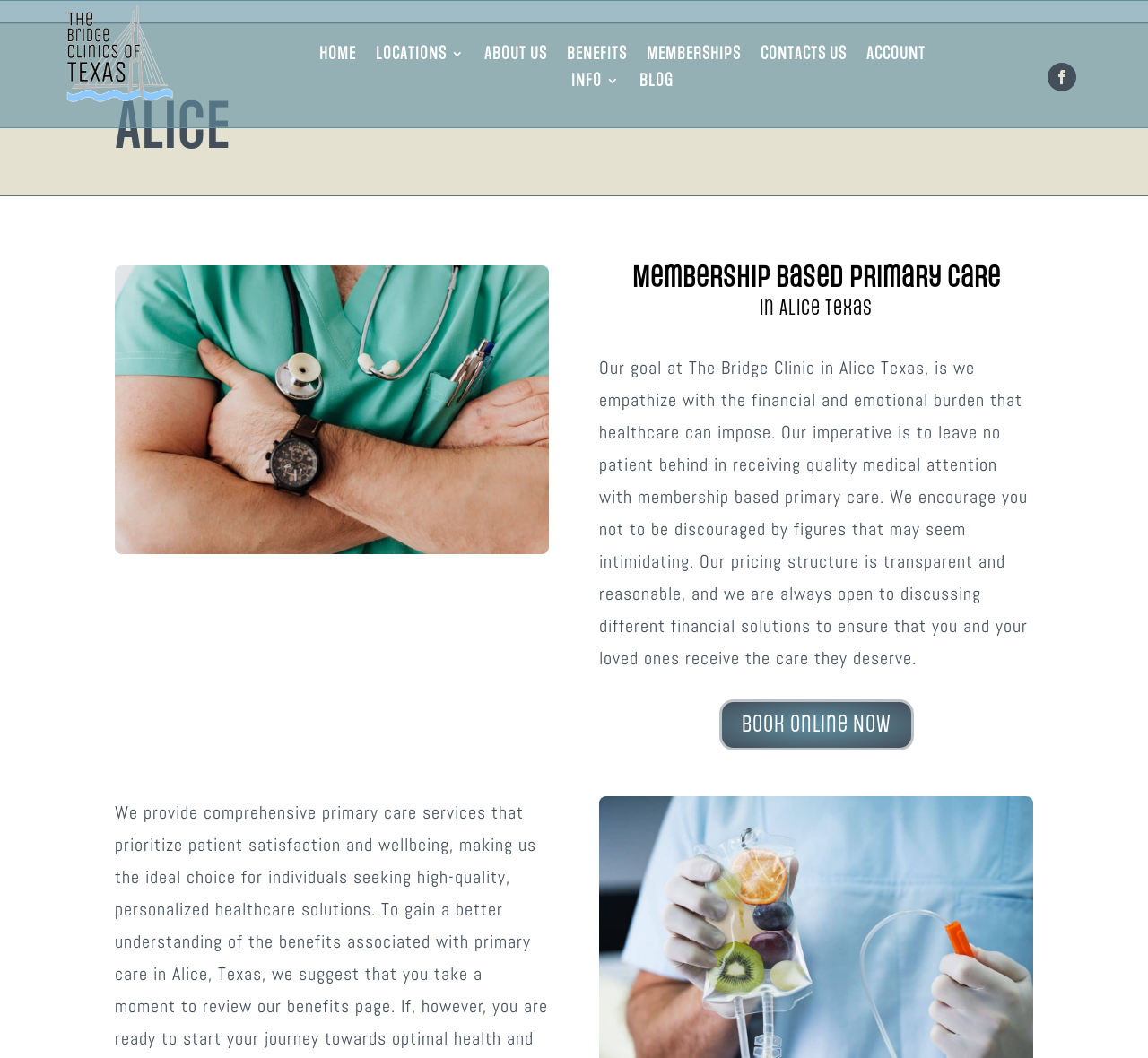Given the content of the image, can you provide a detailed answer to the question?
What is the city where the clinic is located?

I found the answer by looking at the heading elements that describe the clinic's location. The heading 'in Alice Texas' indicates that the clinic is located in Alice, Texas.